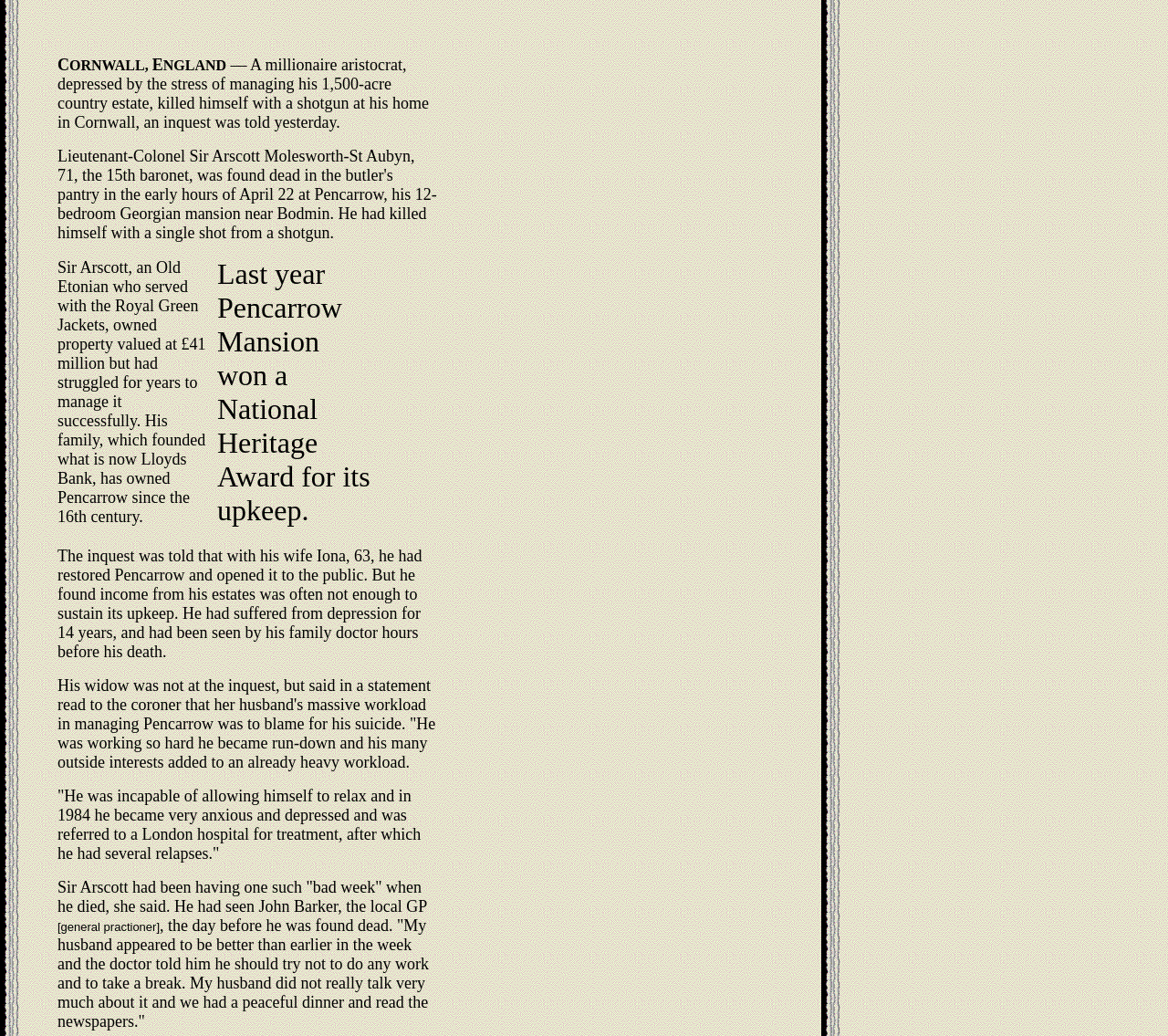Use a single word or phrase to answer the question:
Who killed himself with a shotgun?

A millionaire aristocrat